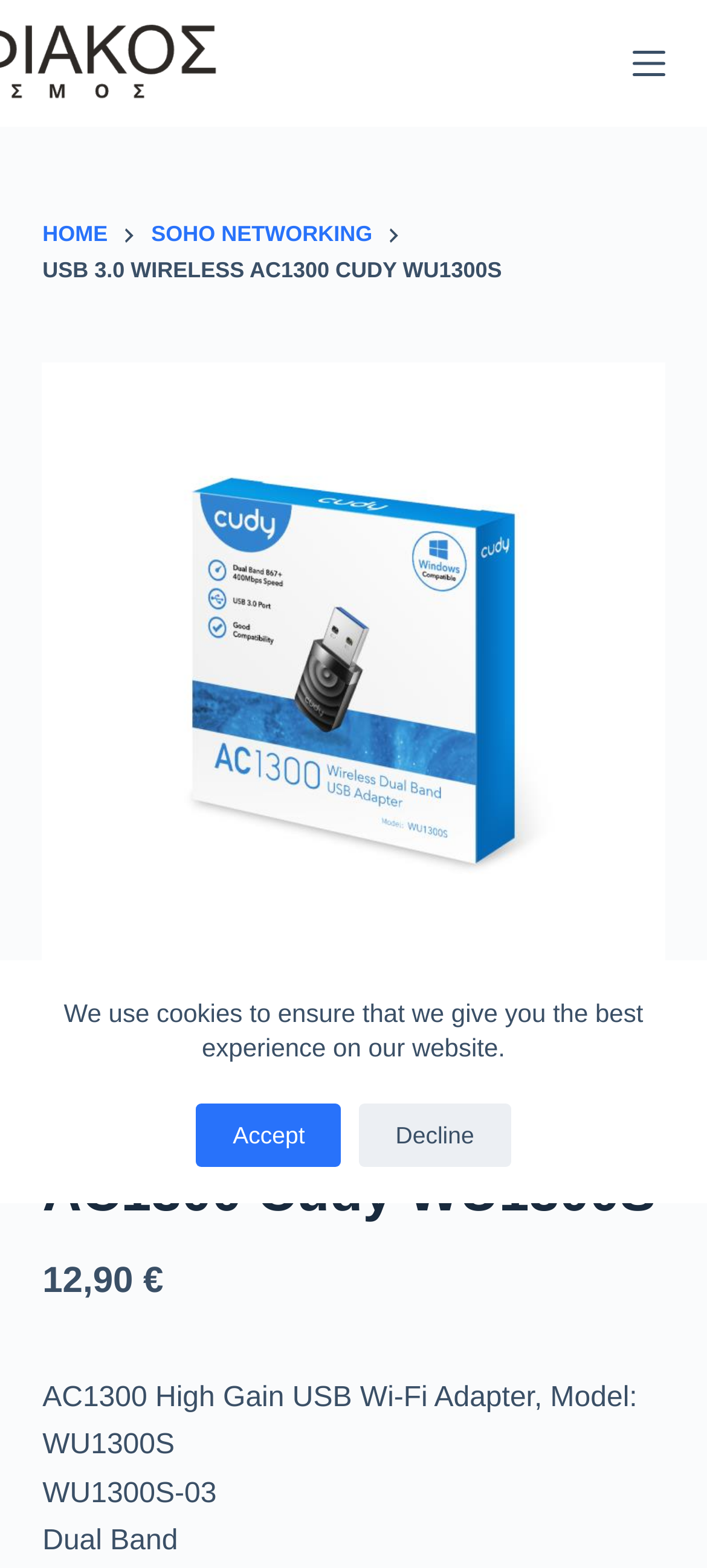Given the element description, predict the bounding box coordinates in the format (top-left x, top-left y, bottom-right x, bottom-right y), using floating point numbers between 0 and 1: Skip to content

[0.0, 0.0, 0.103, 0.023]